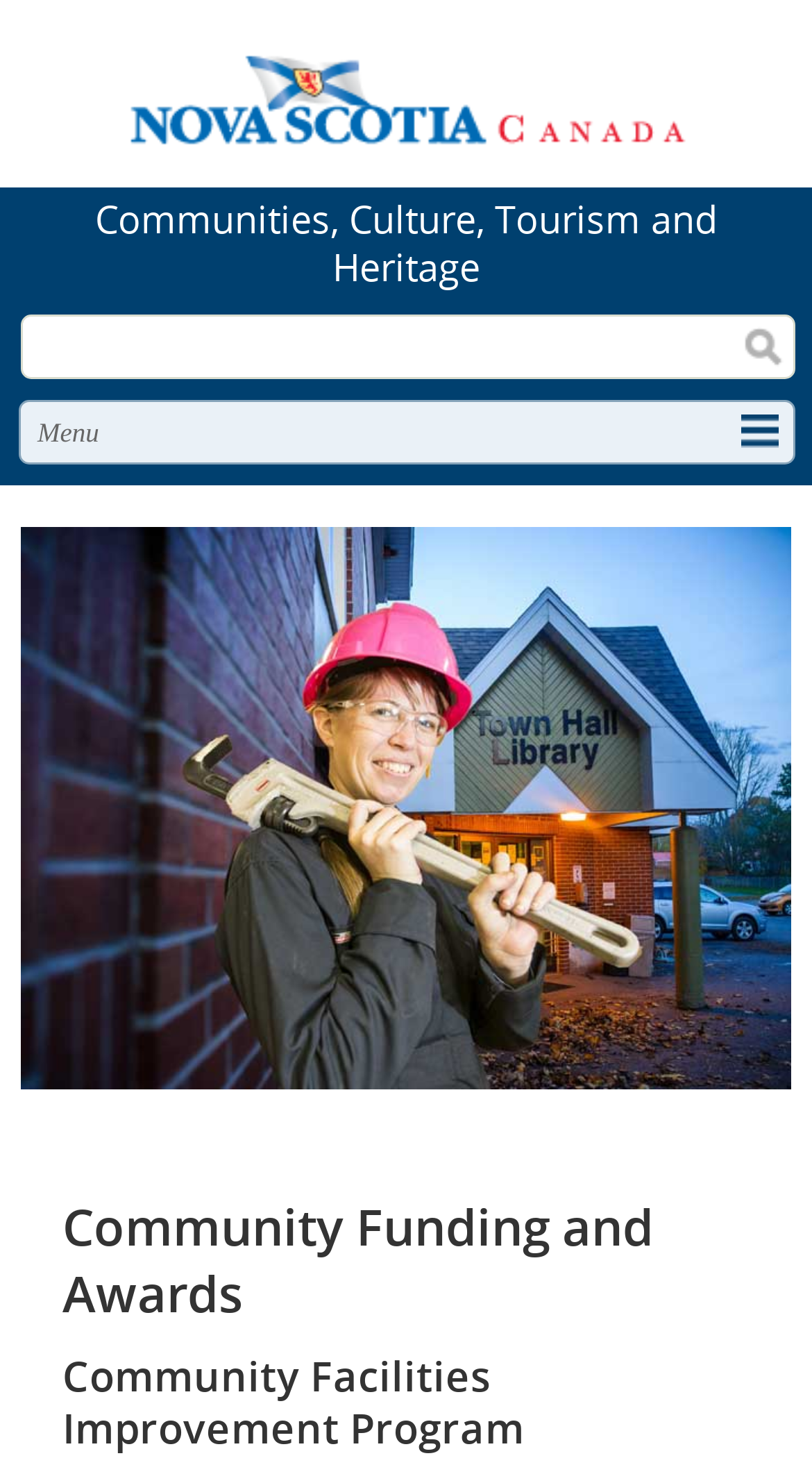Please answer the following question using a single word or phrase: 
How many headings are under the 'Menu' link?

2